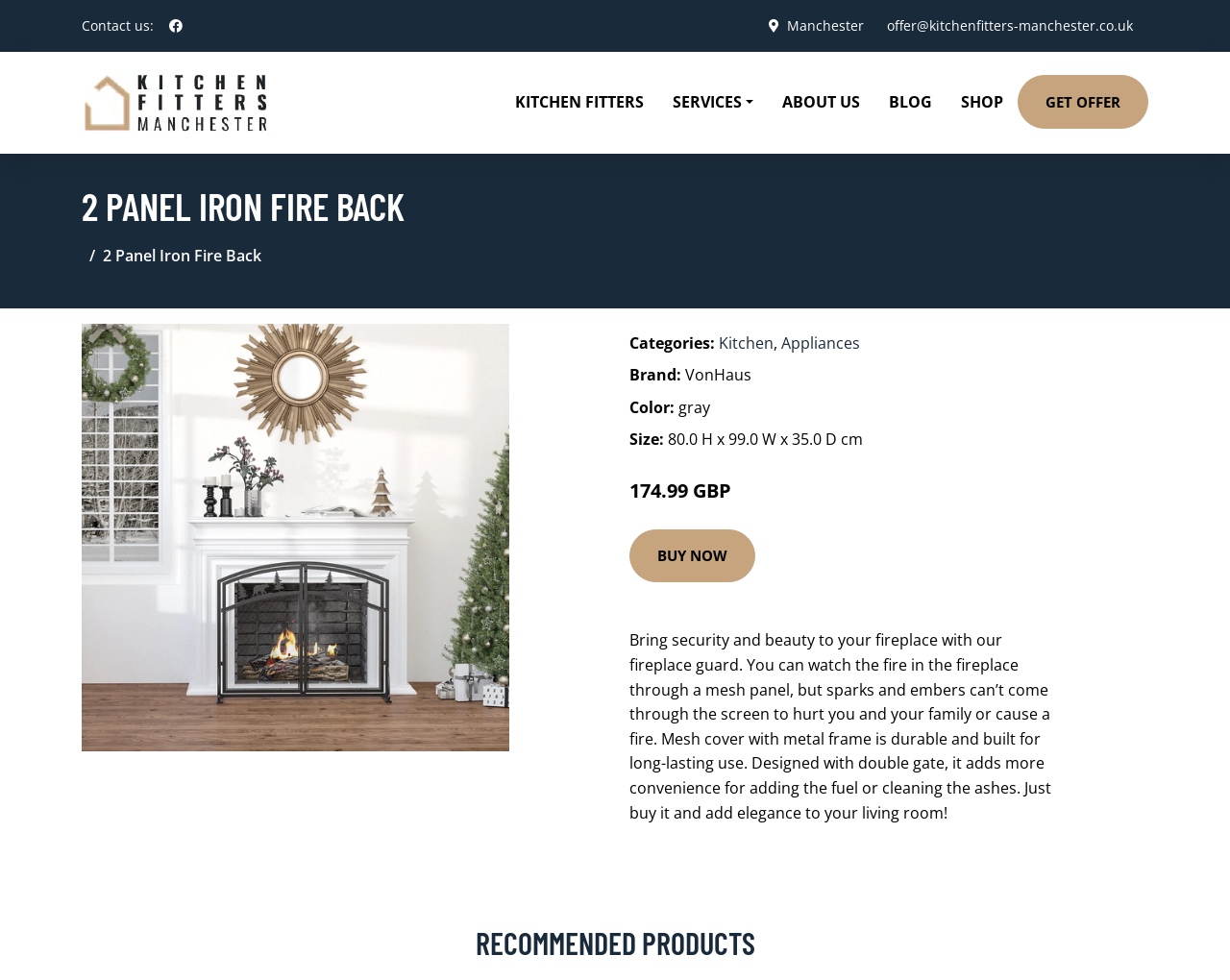Highlight the bounding box coordinates of the element that should be clicked to carry out the following instruction: "View the 'BLOG ARCHIVE'". The coordinates must be given as four float numbers ranging from 0 to 1, i.e., [left, top, right, bottom].

None